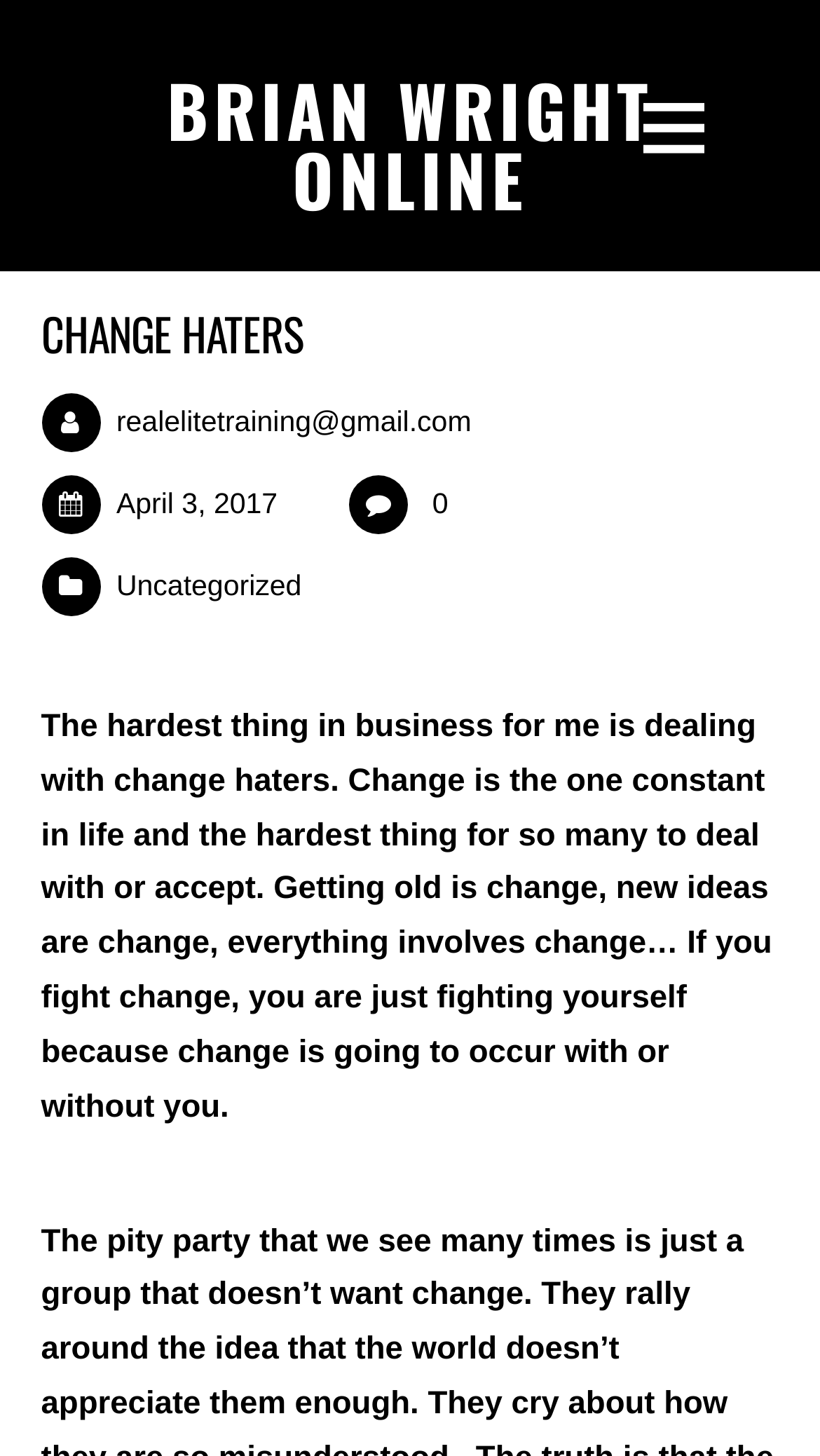Respond to the following question using a concise word or phrase: 
What is the date of the article?

April 3, 2017